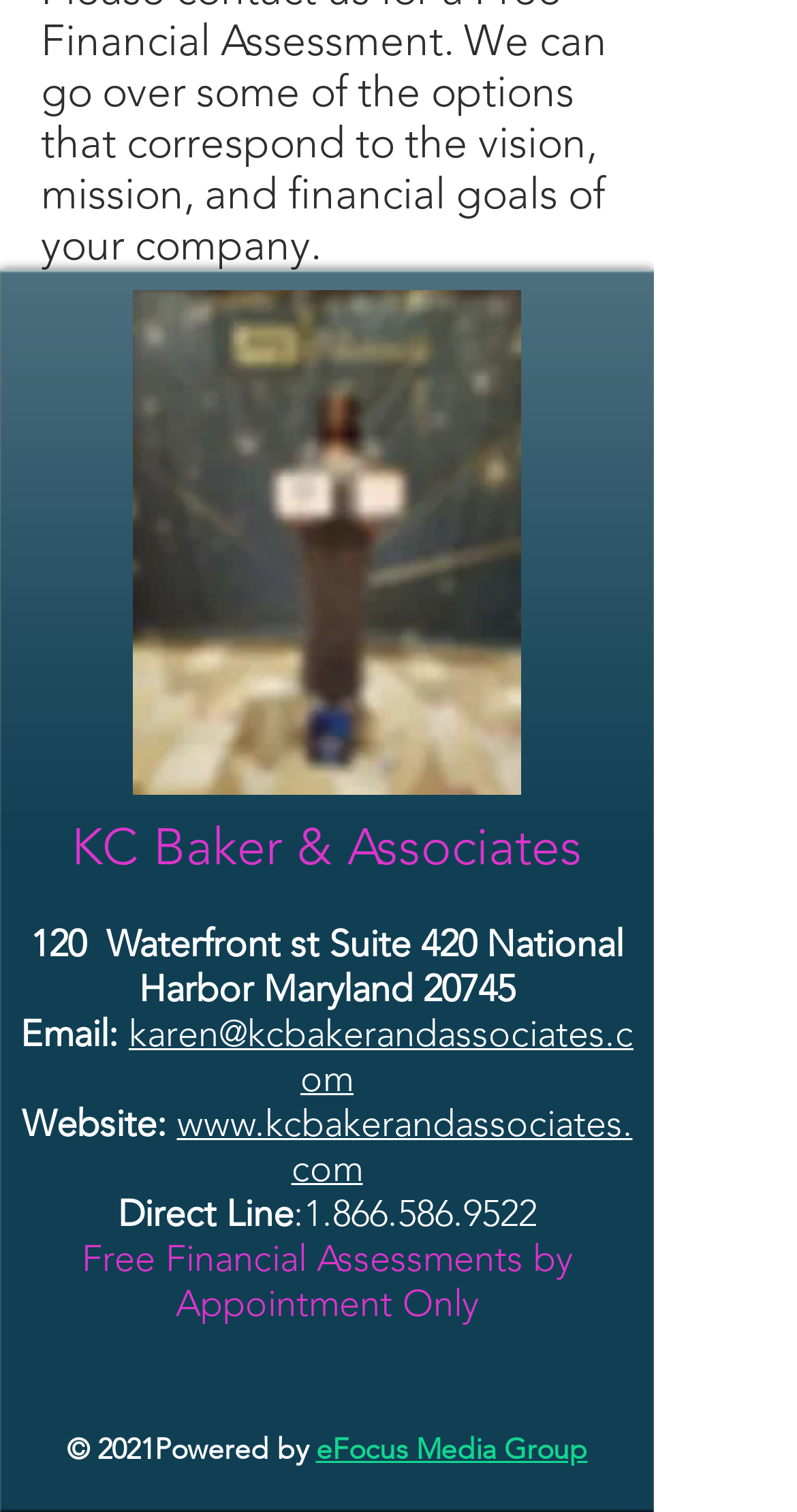Identify the bounding box for the UI element that is described as follows: "eFocus Media Group".

[0.396, 0.946, 0.737, 0.97]